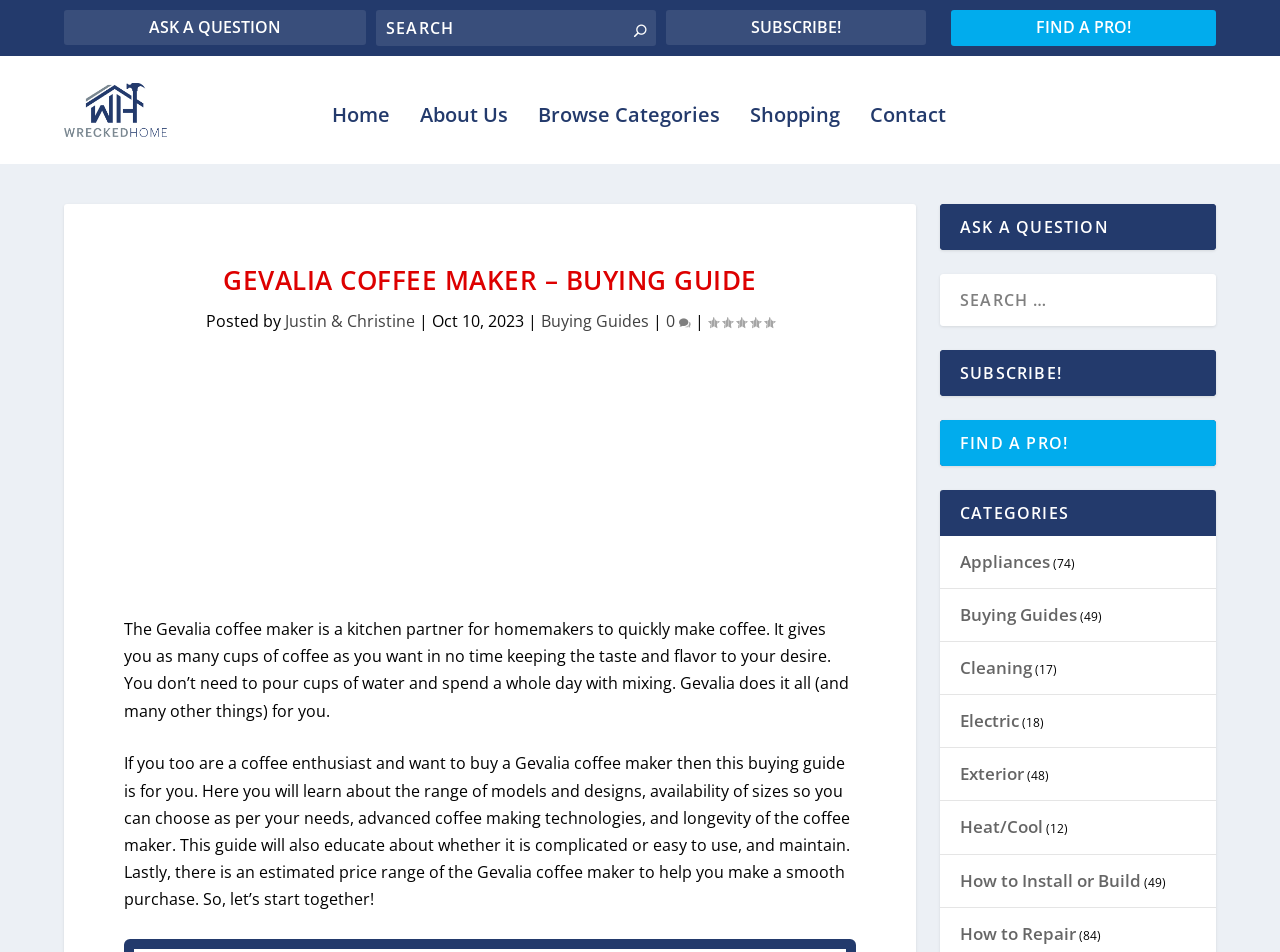Please identify the bounding box coordinates of the clickable region that I should interact with to perform the following instruction: "Search for something". The coordinates should be expressed as four float numbers between 0 and 1, i.e., [left, top, right, bottom].

[0.294, 0.011, 0.512, 0.048]